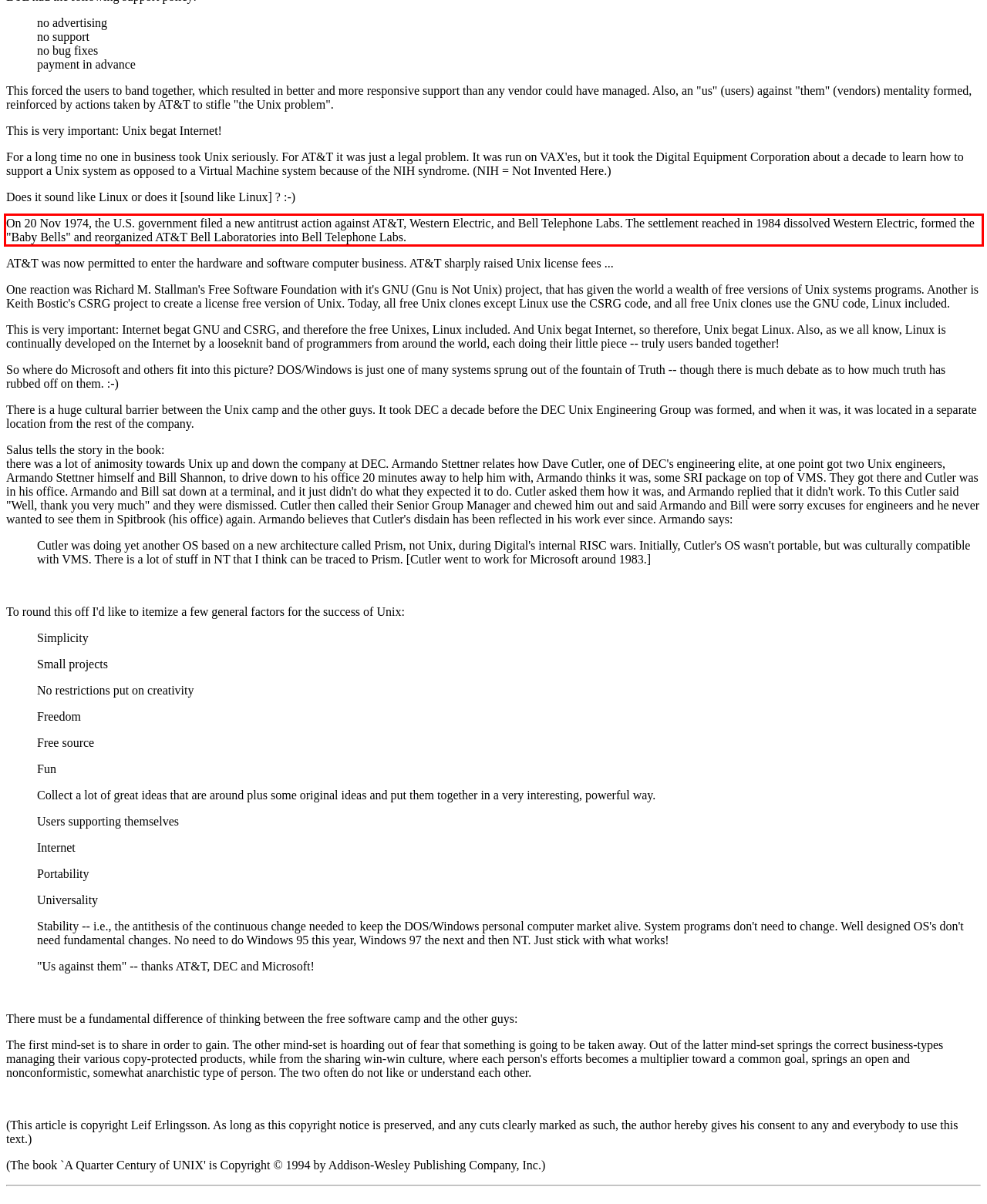Given a screenshot of a webpage with a red bounding box, please identify and retrieve the text inside the red rectangle.

On 20 Nov 1974, the U.S. government filed a new antitrust action against AT&T, Western Electric, and Bell Telephone Labs. The settlement reached in 1984 dissolved Western Electric, formed the "Baby Bells" and reorganized AT&T Bell Laboratories into Bell Telephone Labs.